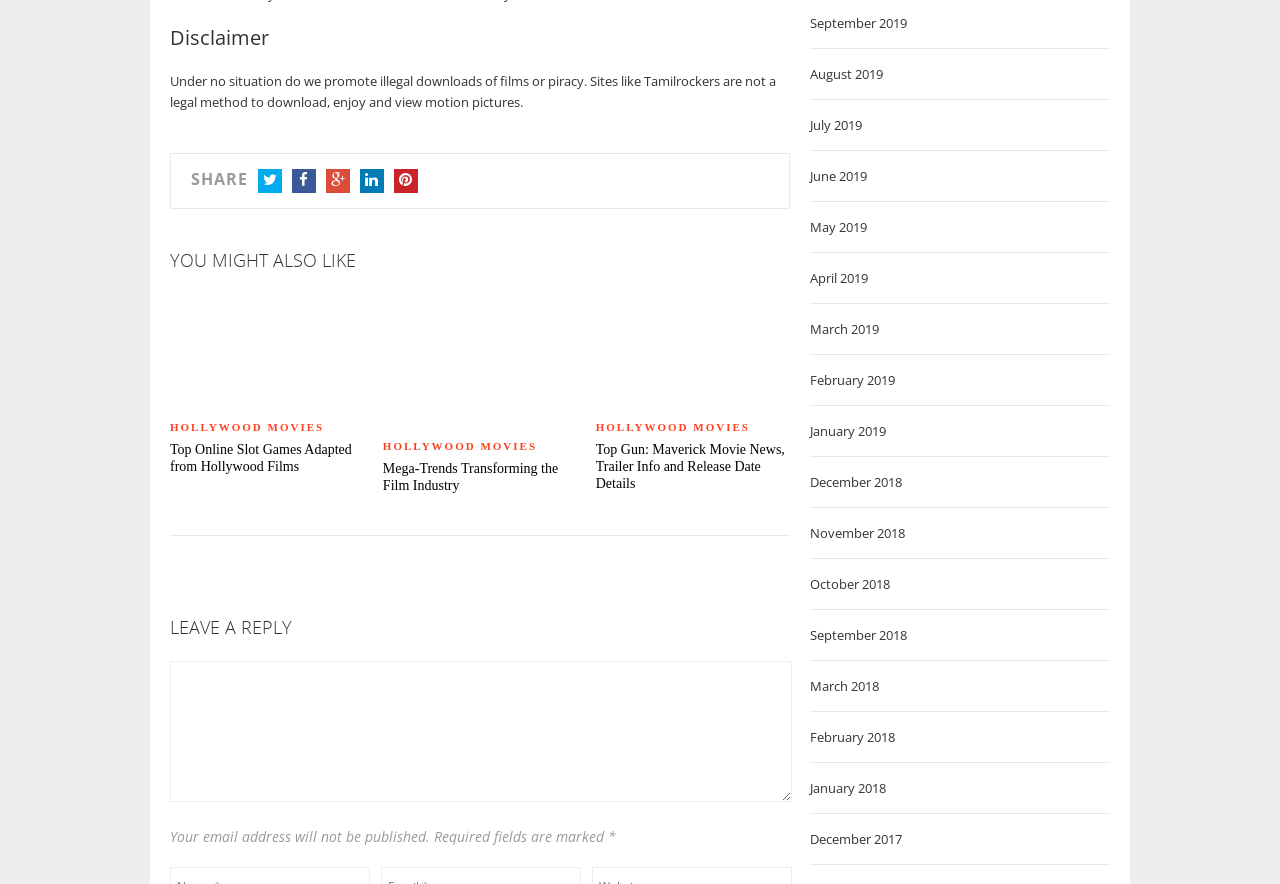Find the bounding box coordinates of the element's region that should be clicked in order to follow the given instruction: "Click on the 'Top Online Slot Games Adapted from Hollywood Films' link". The coordinates should consist of four float numbers between 0 and 1, i.e., [left, top, right, bottom].

[0.133, 0.33, 0.285, 0.472]